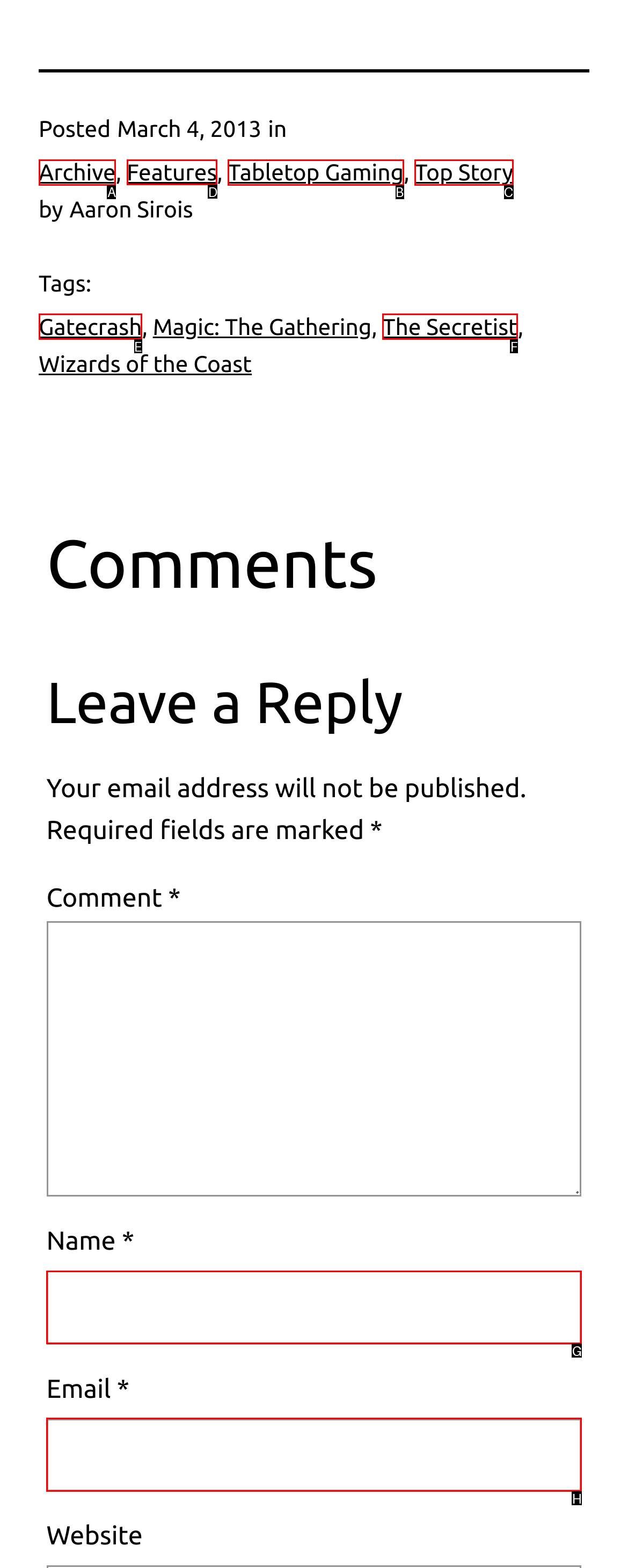Identify the HTML element to click to fulfill this task: Click on the 'Features' link
Answer with the letter from the given choices.

D